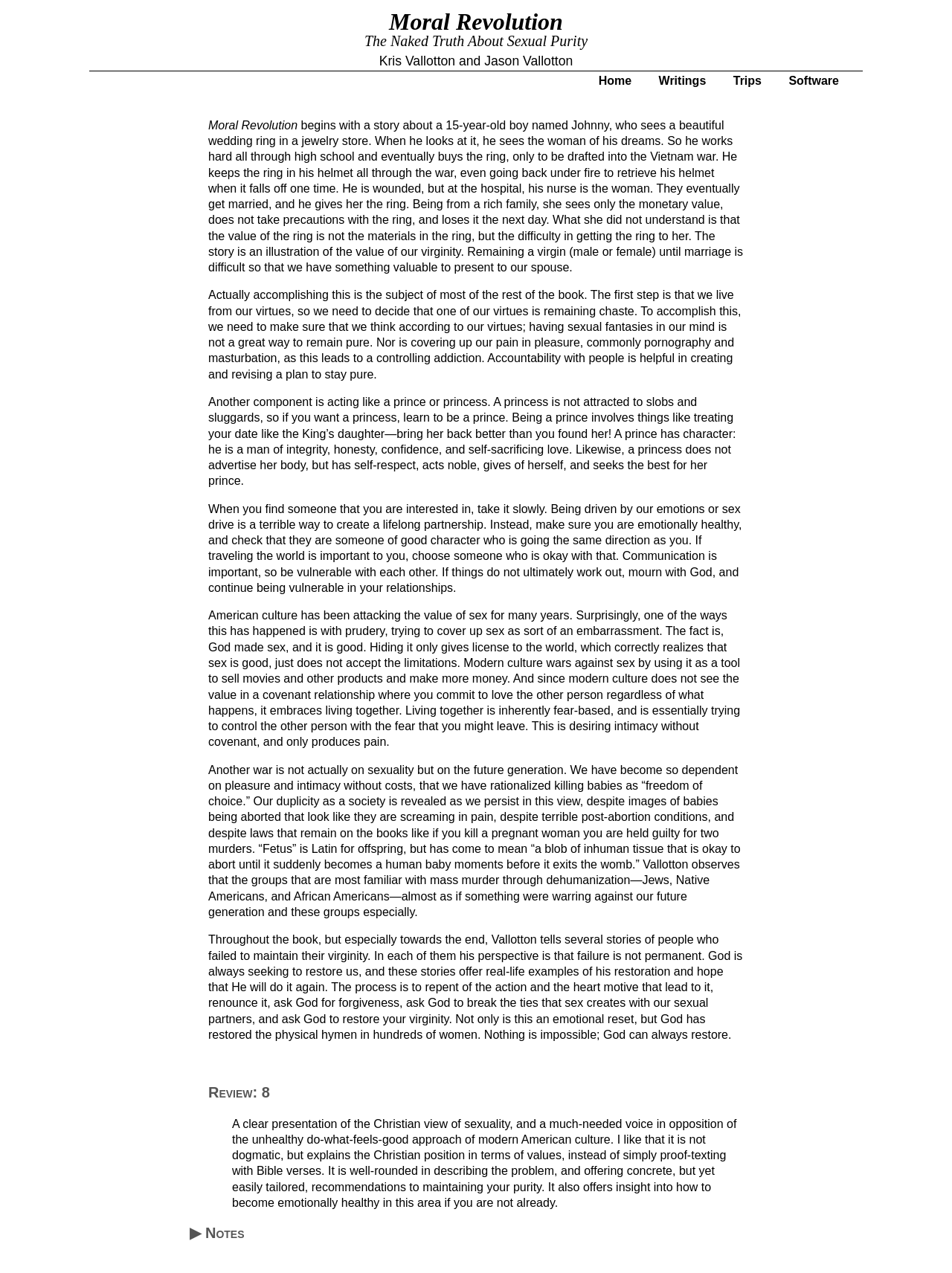Kindly respond to the following question with a single word or a brief phrase: 
What is the purpose of the 'Trips' link?

To access information about trips